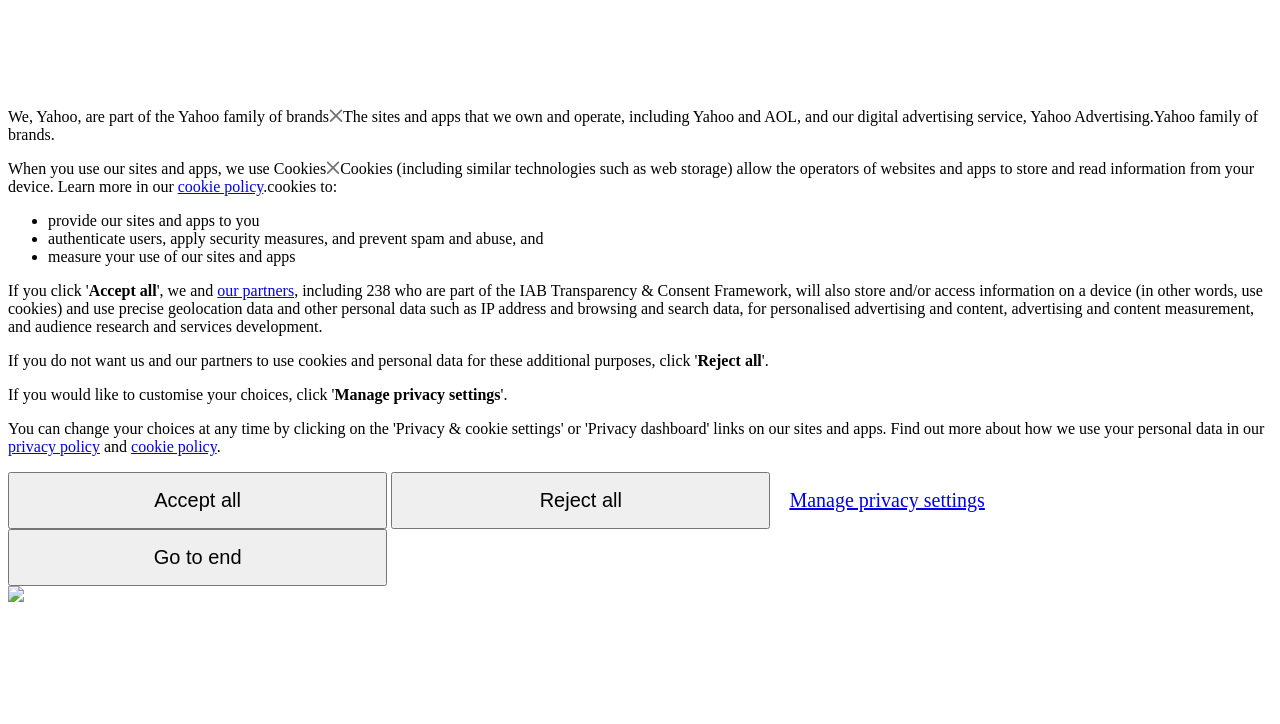Please specify the bounding box coordinates for the clickable region that will help you carry out the instruction: "Click the 'Reject all' button".

[0.545, 0.486, 0.595, 0.51]